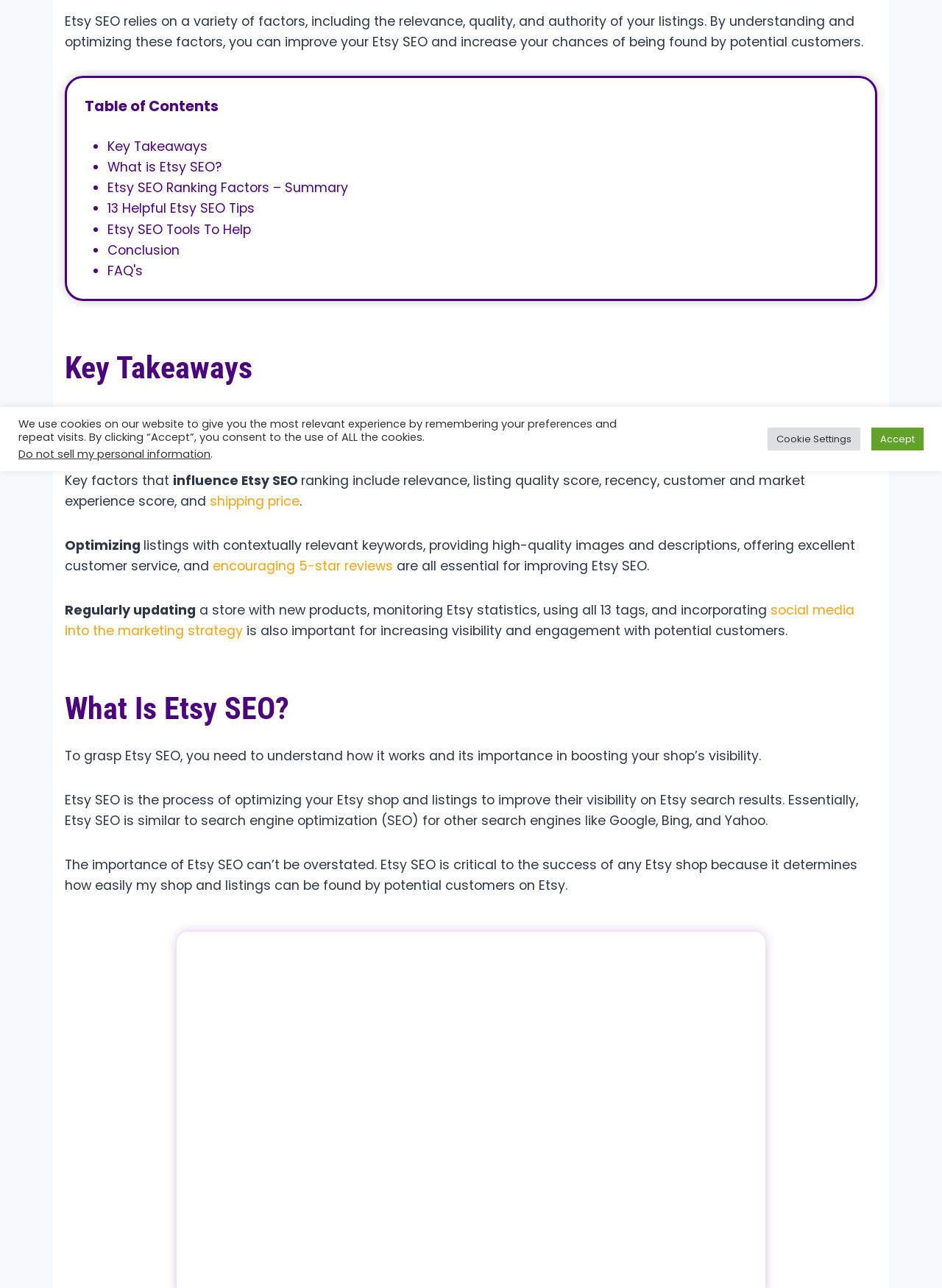Find the UI element described as: "13 Helpful Etsy SEO Tips" and predict its bounding box coordinates. Ensure the coordinates are four float numbers between 0 and 1, [left, top, right, bottom].

[0.114, 0.155, 0.27, 0.169]